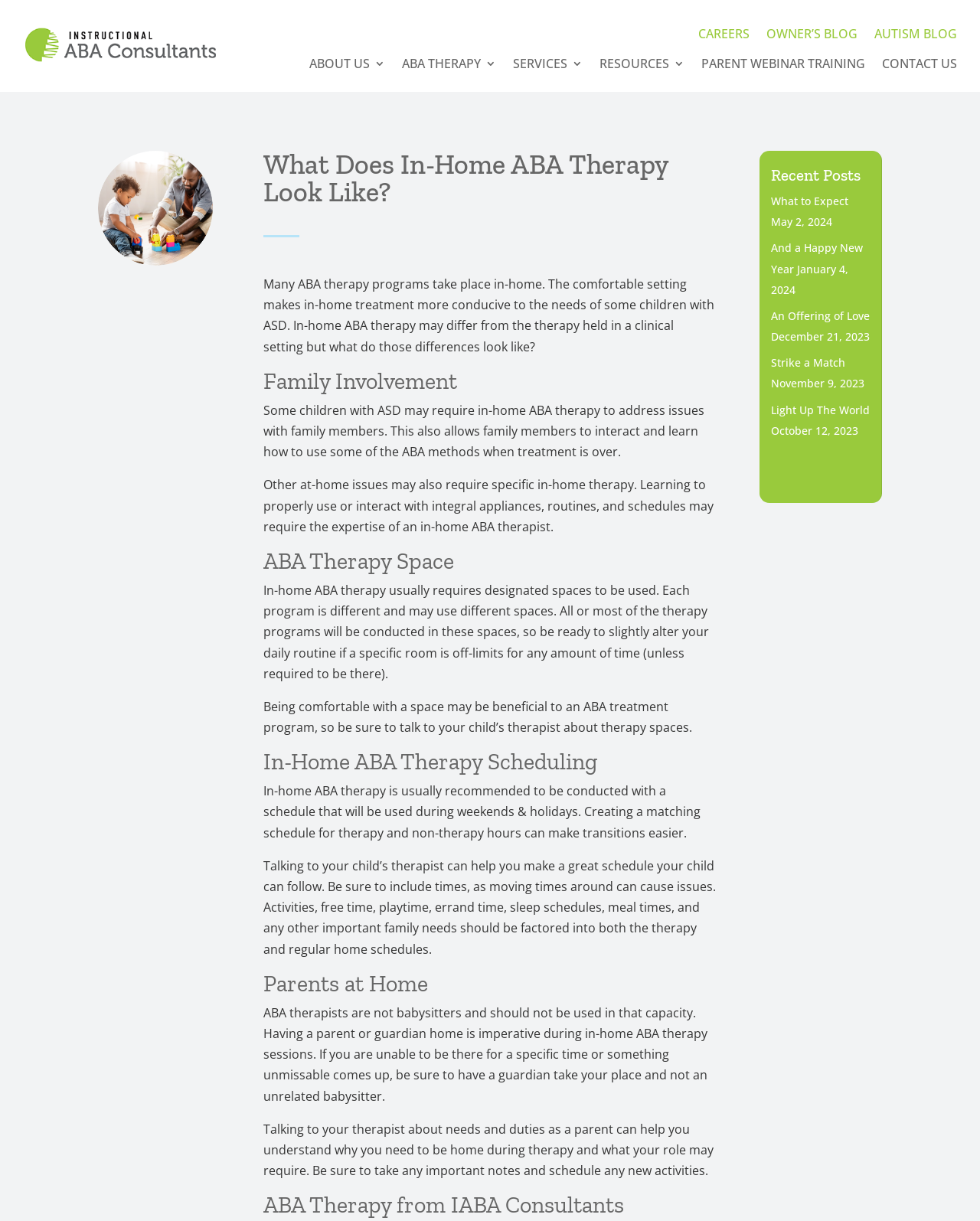What is the purpose of having a parent or guardian at home during in-home ABA therapy sessions?
Please provide an in-depth and detailed response to the question.

According to the webpage, ABA therapists are not babysitters and should not be used in that capacity. Having a parent or guardian home is imperative during in-home ABA therapy sessions, suggesting that their presence is necessary for the therapy to be effective, and not just to watch the child.